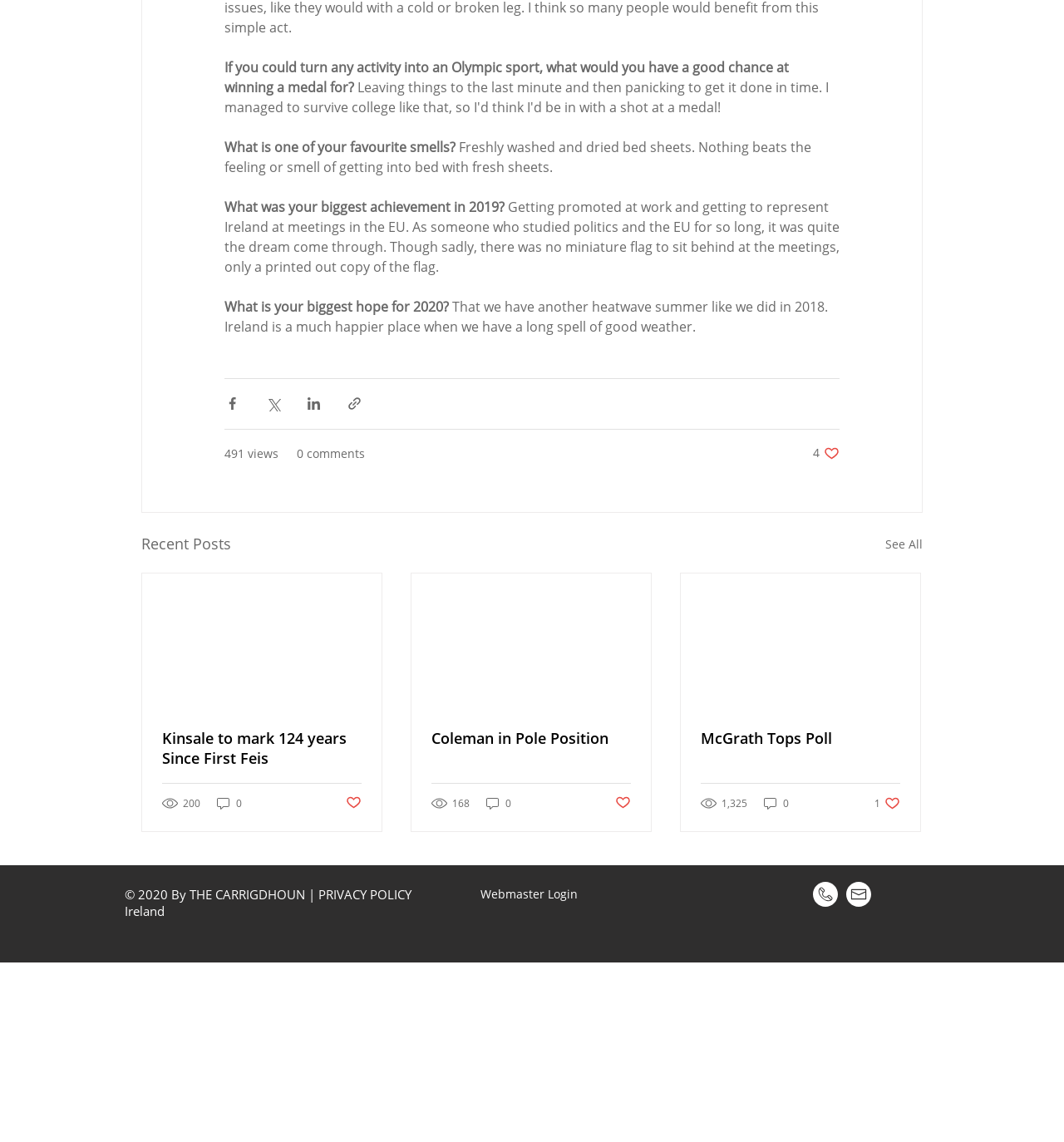Please analyze the image and give a detailed answer to the question:
What is the purpose of the 'Share via' buttons?

I inferred this answer by looking at the buttons 'Share via Facebook', 'Share via Twitter', and 'Share via LinkedIn', which suggest that their purpose is to share content on social media platforms.